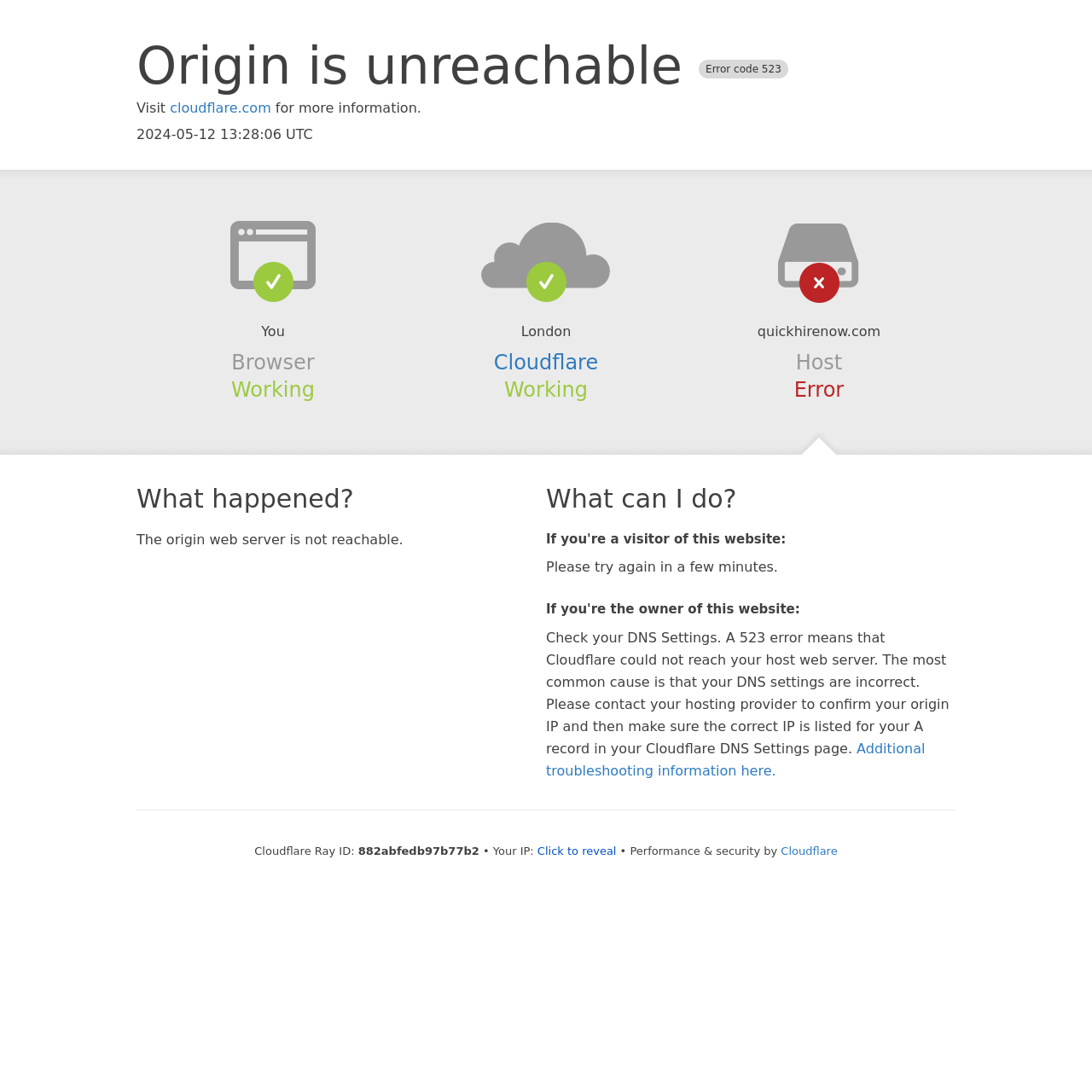Answer briefly with one word or phrase:
What is the name of the company providing performance and security?

Cloudflare